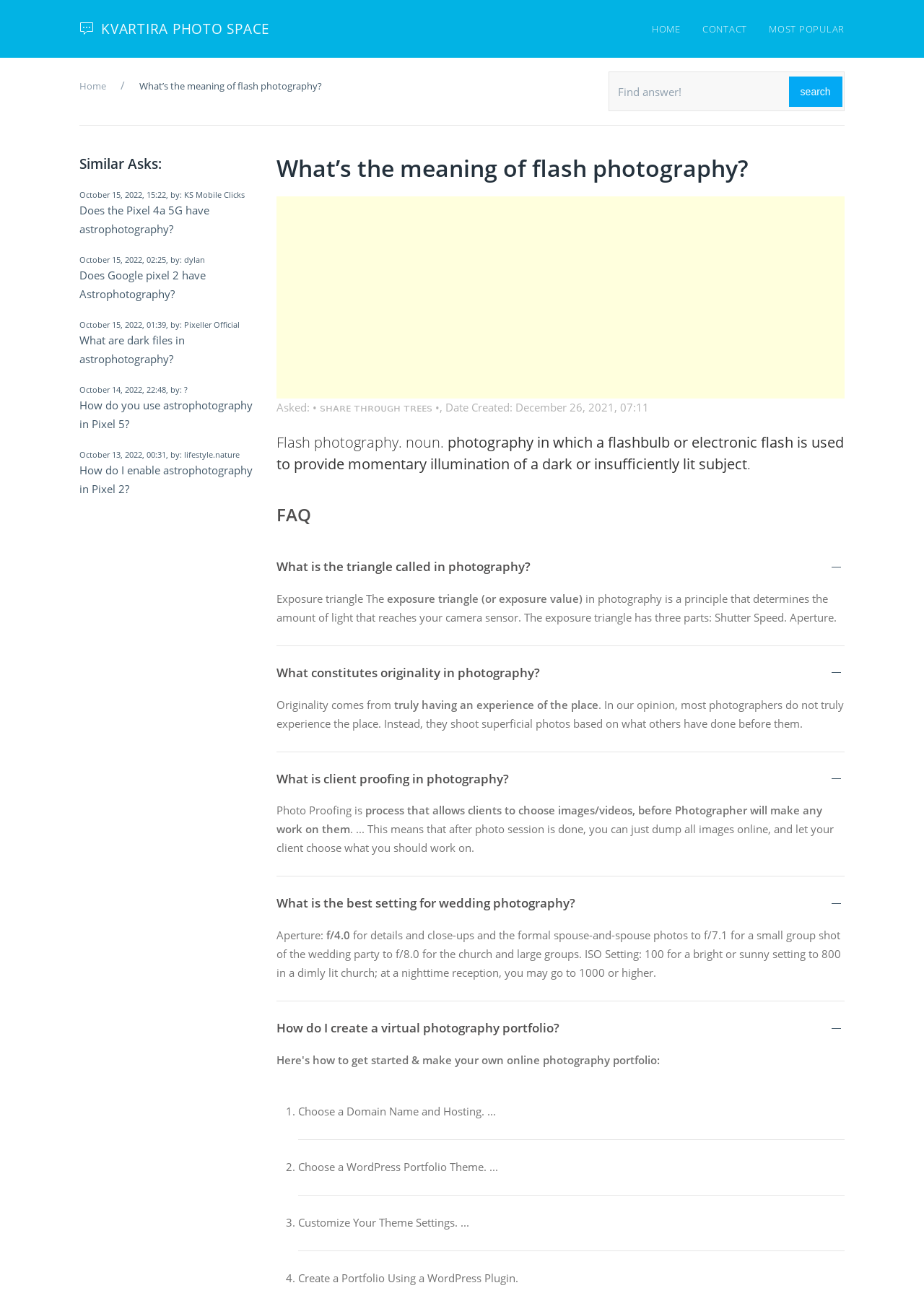Identify the bounding box coordinates of the element that should be clicked to fulfill this task: "Click on ABOUT". The coordinates should be provided as four float numbers between 0 and 1, i.e., [left, top, right, bottom].

None